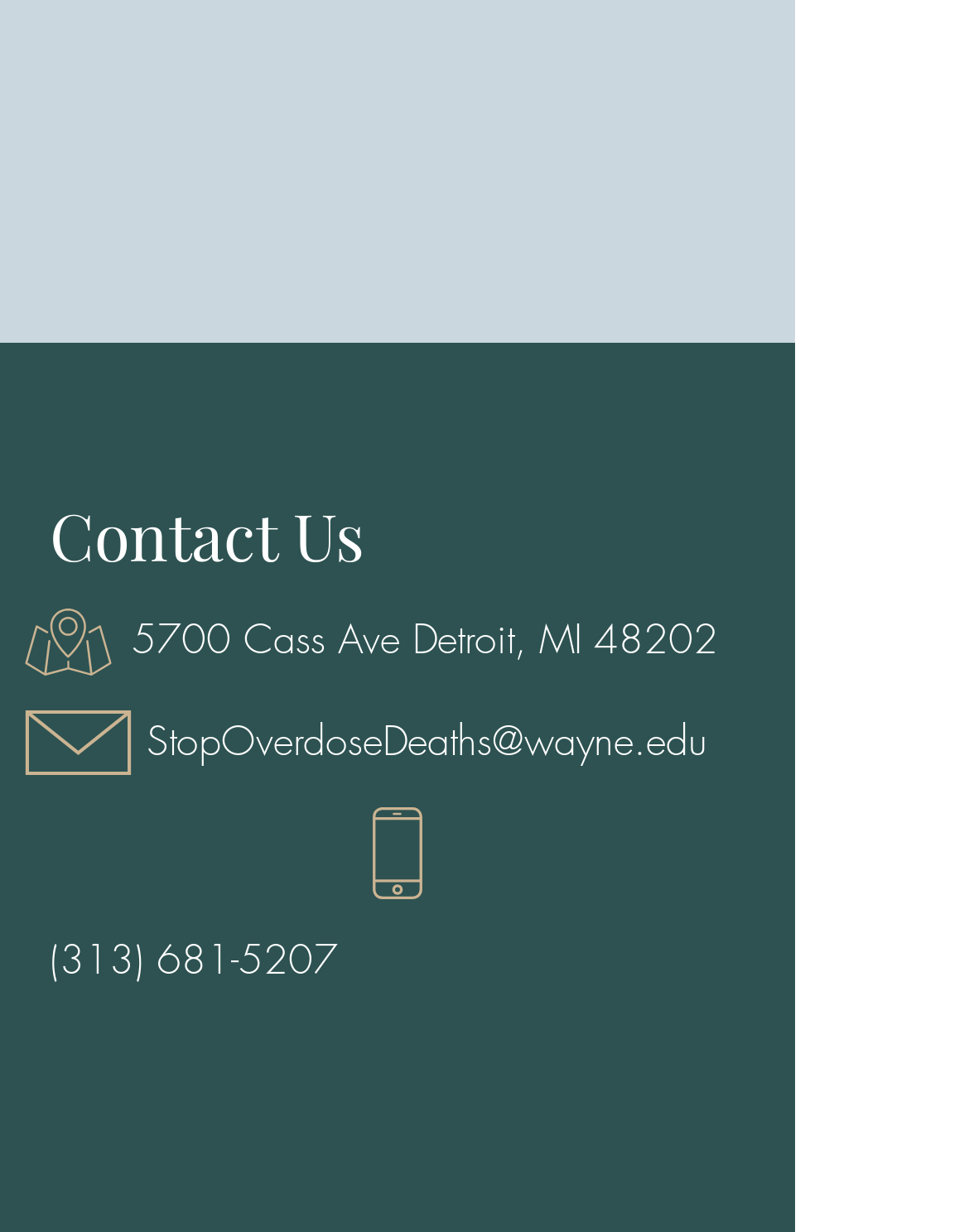Find the bounding box of the UI element described as: "(313) 681-5207". The bounding box coordinates should be given as four float values between 0 and 1, i.e., [left, top, right, bottom].

[0.051, 0.756, 0.349, 0.8]